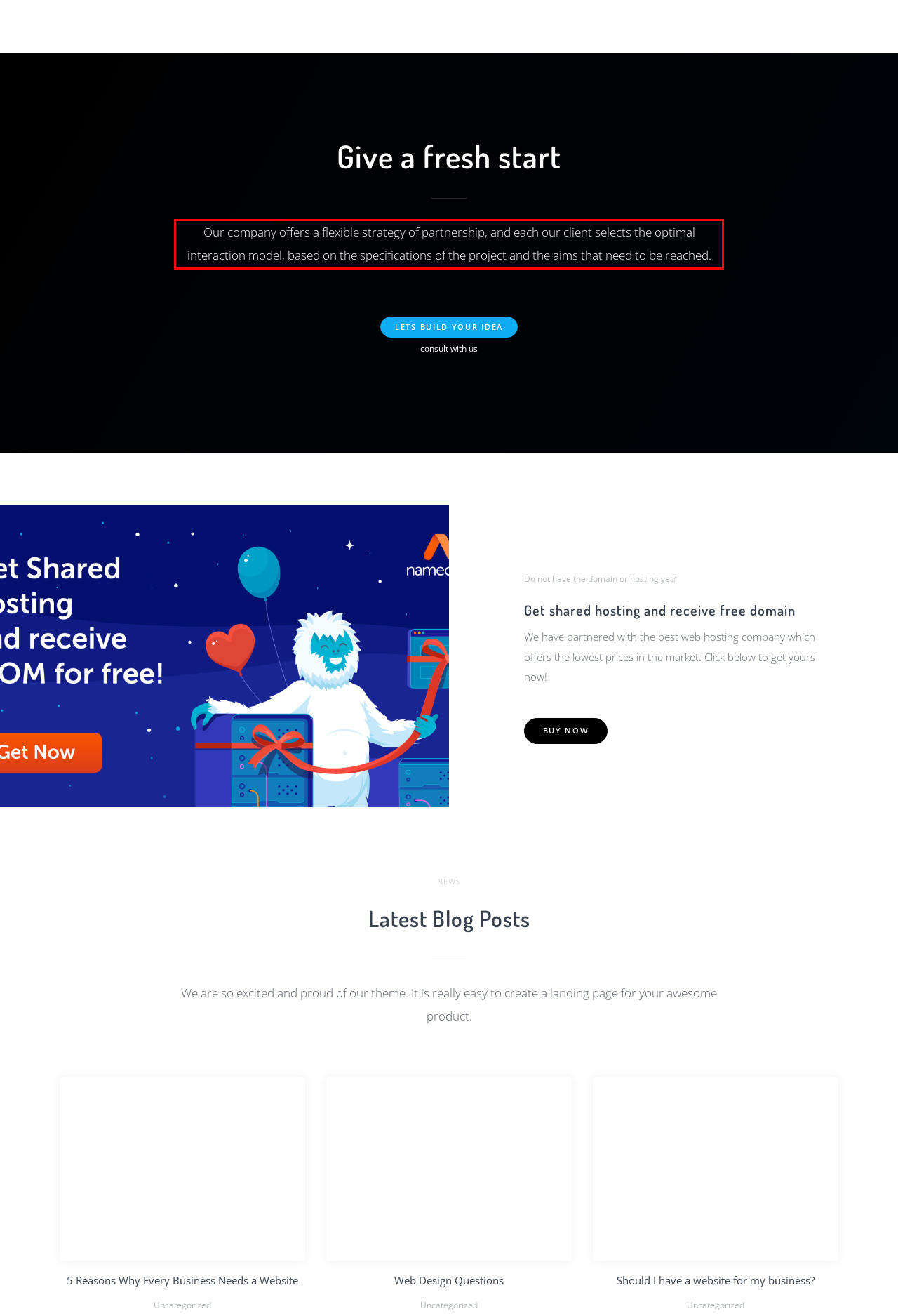Examine the webpage screenshot, find the red bounding box, and extract the text content within this marked area.

Our company offers a flexible strategy of partnership, and each our client selects the optimal interaction model, based on the specifications of the project and the aims that need to be reached.